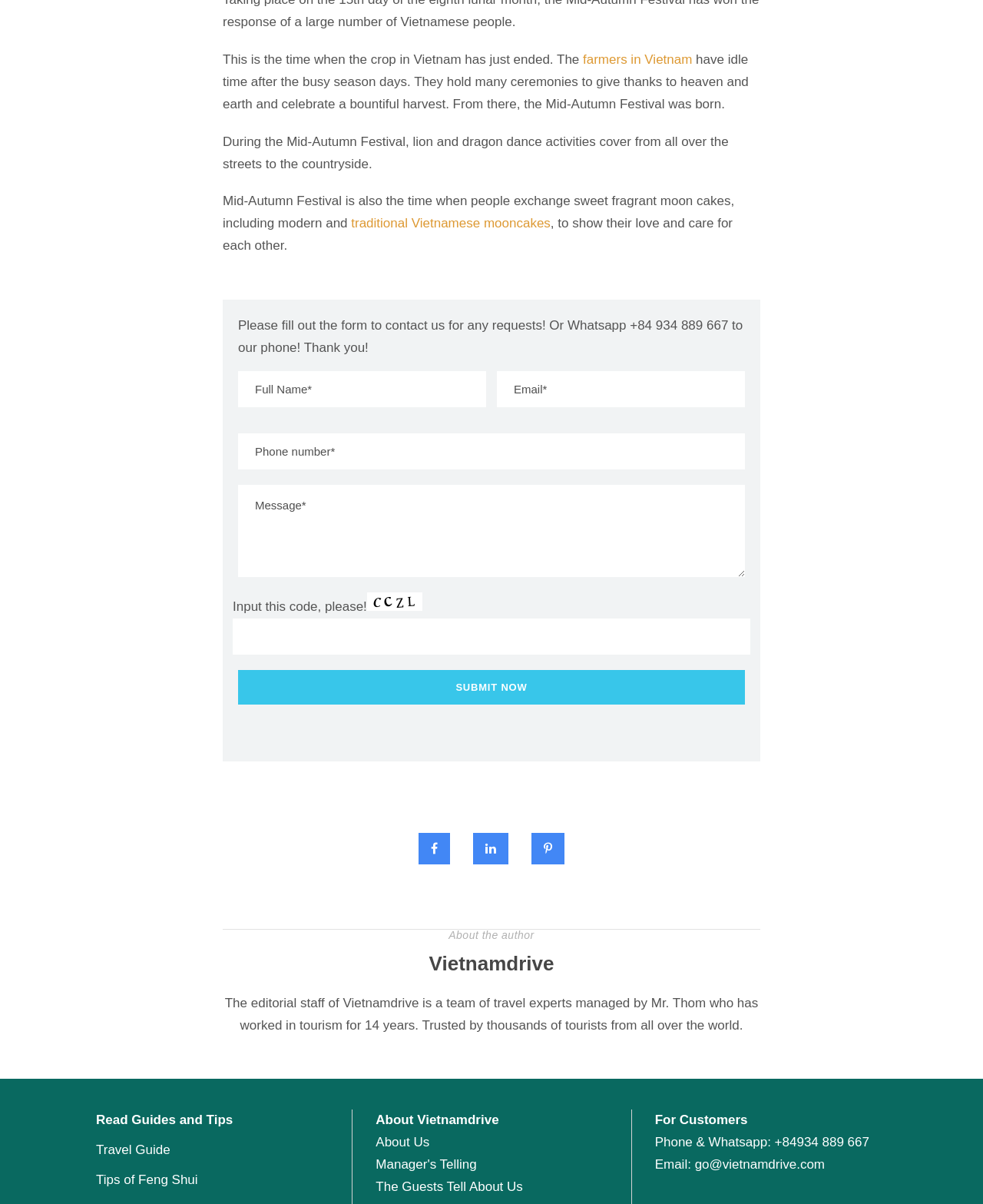Can you provide the bounding box coordinates for the element that should be clicked to implement the instruction: "Contact via Whatsapp"?

[0.788, 0.943, 0.884, 0.955]